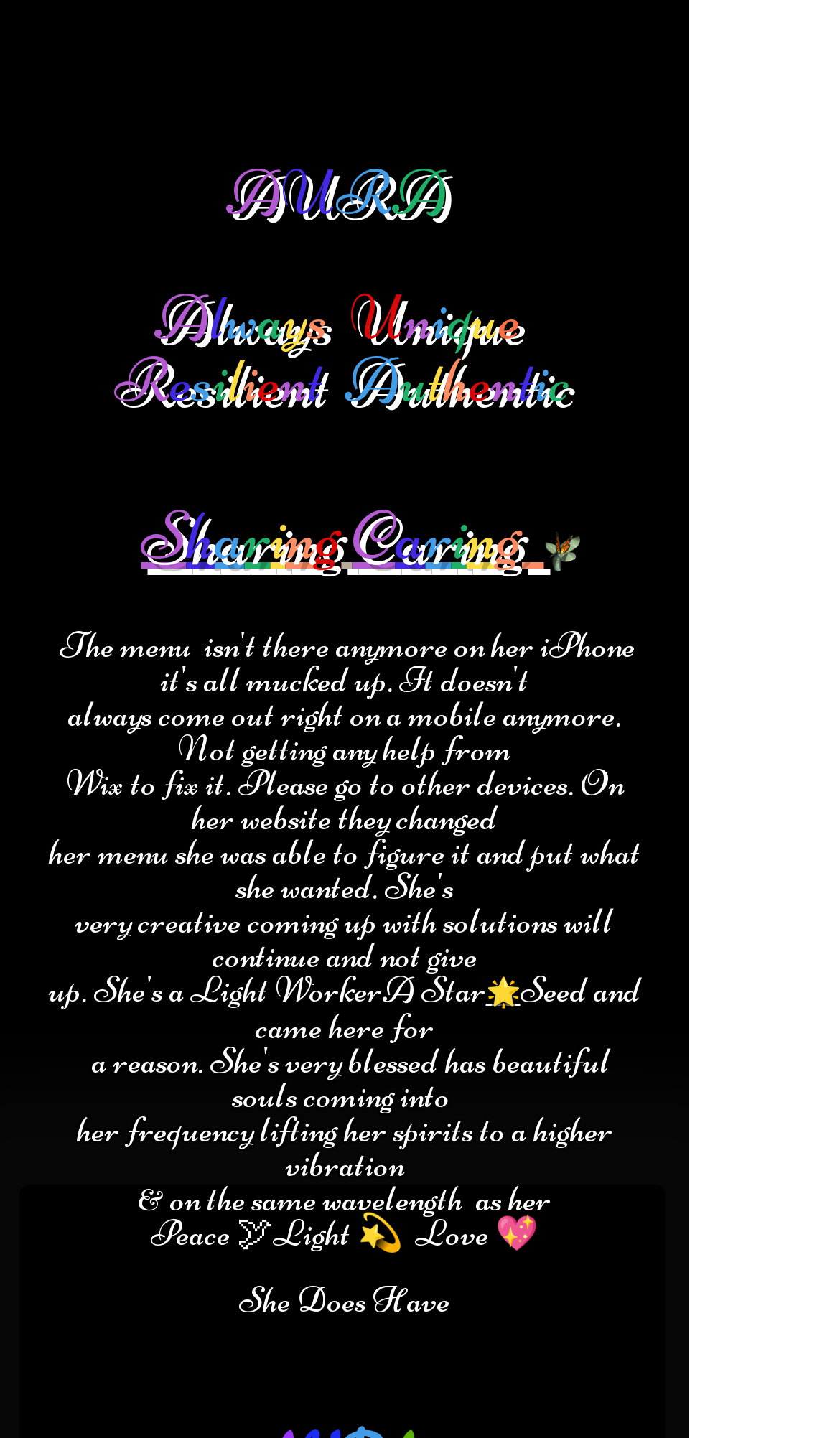Identify and generate the primary title of the webpage.

 Listen To A Truly Beautiful Blessing.